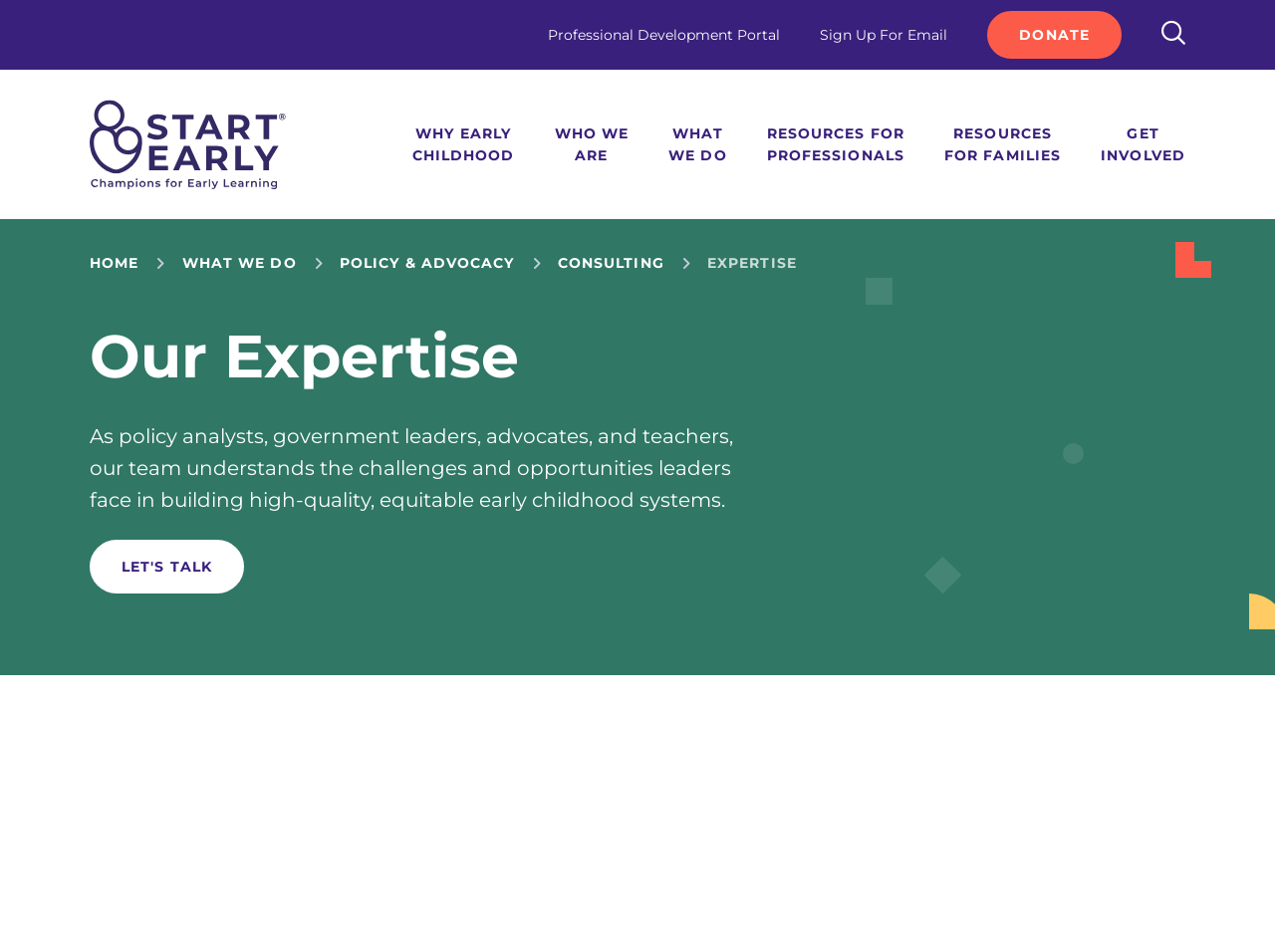Provide the bounding box coordinates for the area that should be clicked to complete the instruction: "Learn more about 'WHY EARLY CHILDHOOD'".

[0.308, 0.073, 0.419, 0.23]